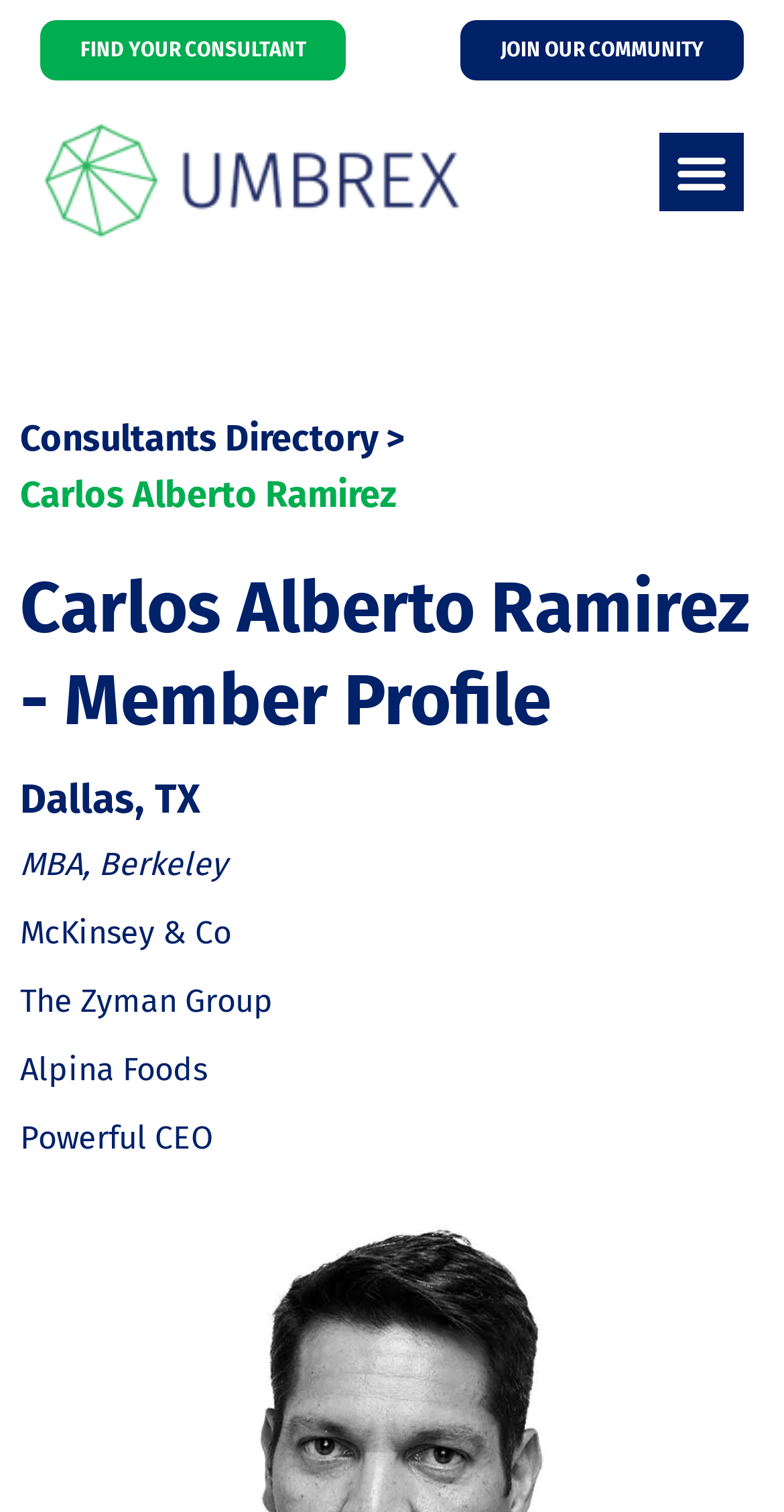Extract the main title from the webpage.

Carlos Alberto Ramirez - Member Profile